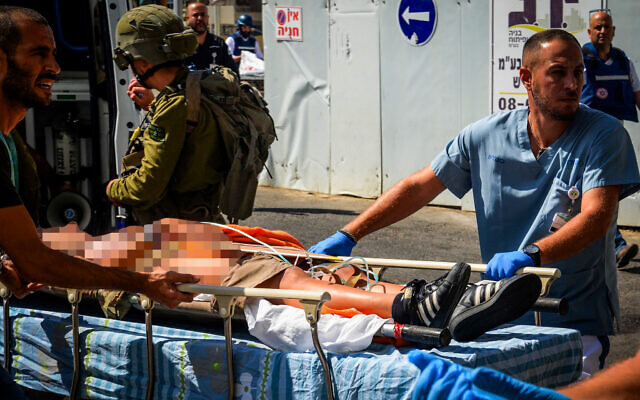Why is the soldier standing alert in the background?
Observe the image and answer the question with a one-word or short phrase response.

Heightened security situation